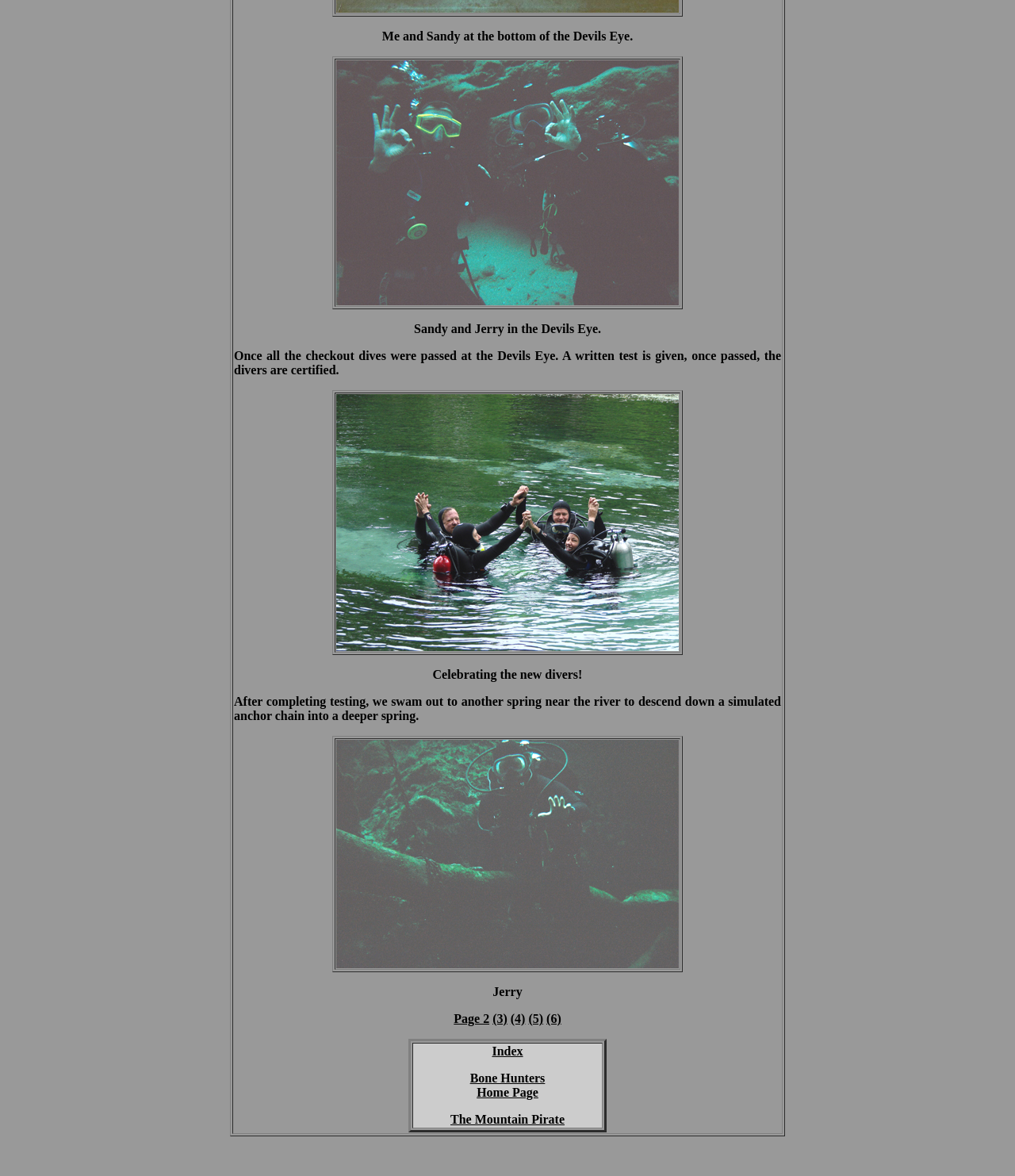Please respond to the question using a single word or phrase:
What is the purpose of the written test?

To get certified